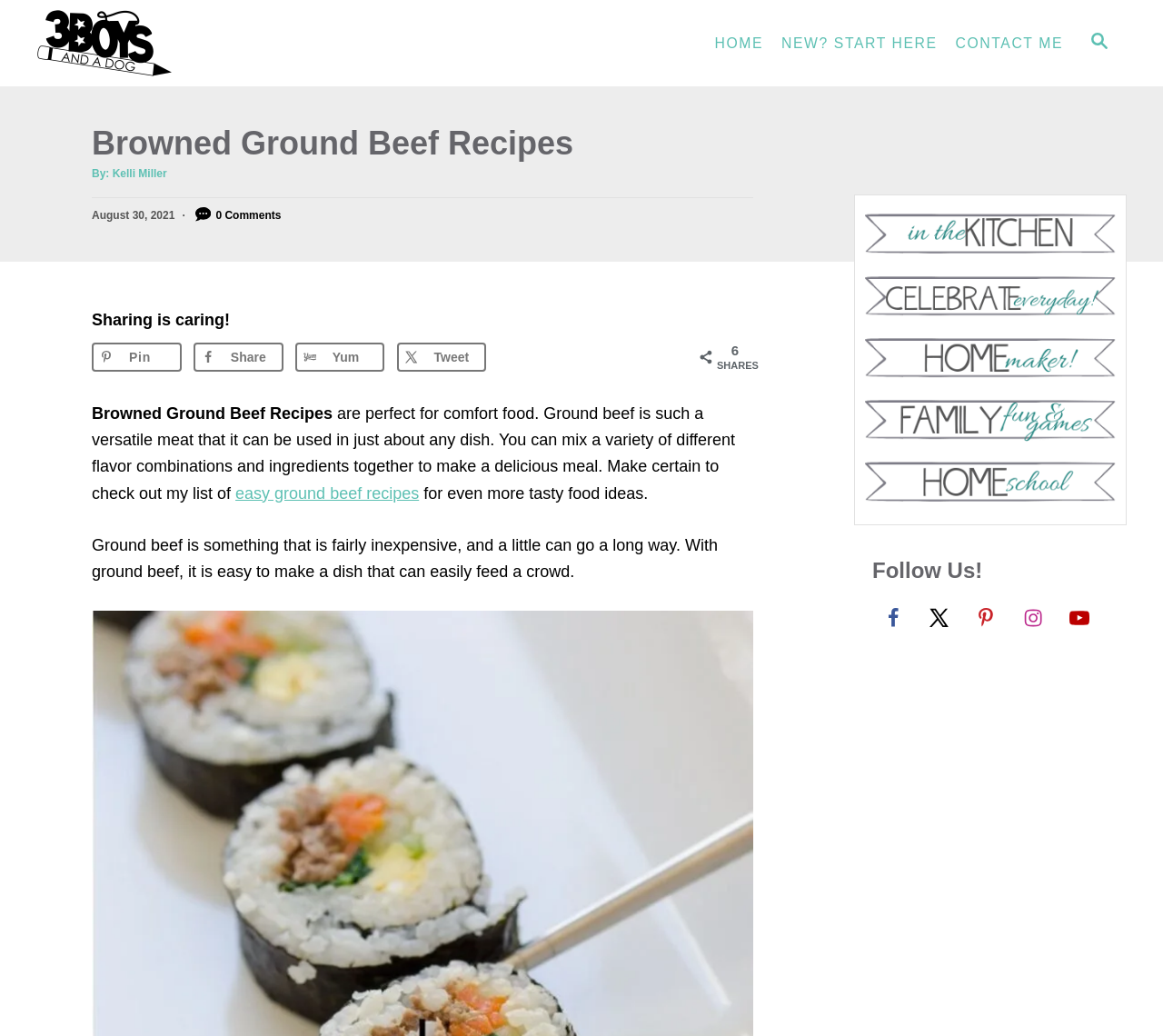Analyze the image and give a detailed response to the question:
What is the purpose of the 'Save to Pinterest' button?

The 'Save to Pinterest' button is a social media sharing button that allows users to save the recipe to their Pinterest account, likely to save it for later or to share it with others.